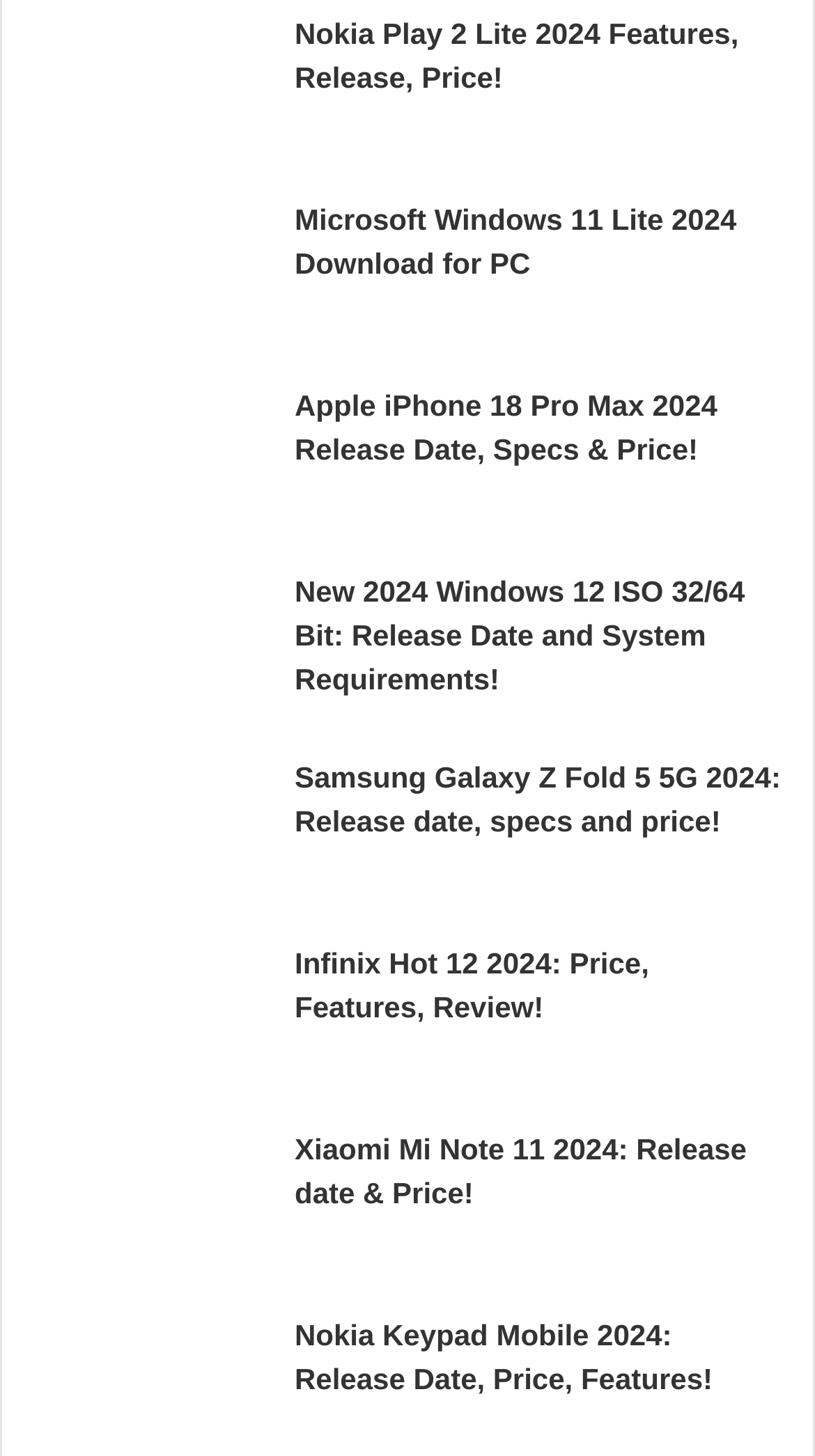Pinpoint the bounding box coordinates of the element that must be clicked to accomplish the following instruction: "Check Apple iPhone 18 Pro Max 2024 release date". The coordinates should be in the format of four float numbers between 0 and 1, i.e., [left, top, right, bottom].

[0.041, 0.264, 0.323, 0.371]